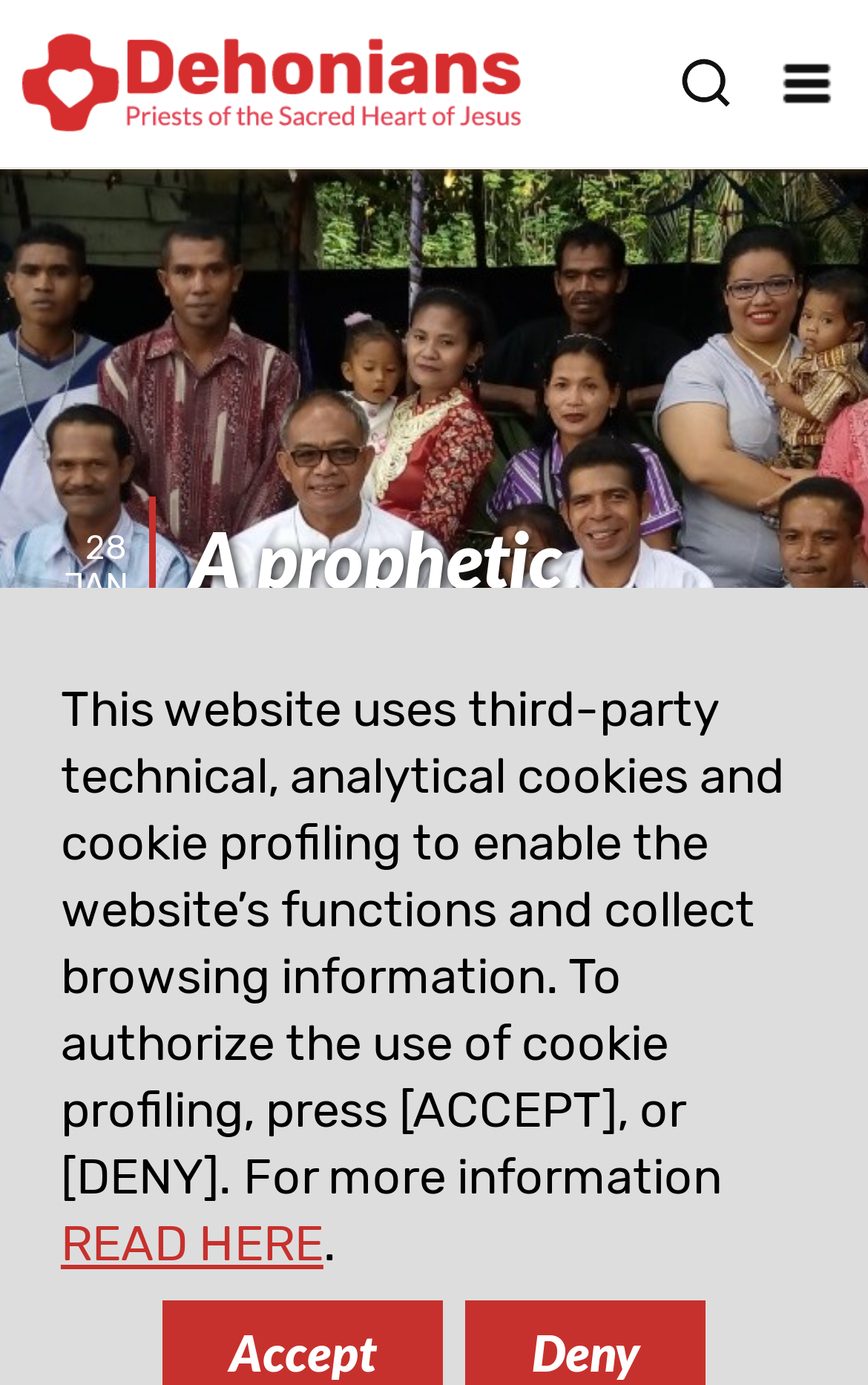What is the purpose of the link 'SOCIAL COMMITMENTS'?
Analyze the image and deliver a detailed answer to the question.

I found a link 'SOCIAL COMMITMENTS' on the webpage, which suggests that it leads to a page or section that provides information about the social commitments of the organization or entity mentioned on the webpage.